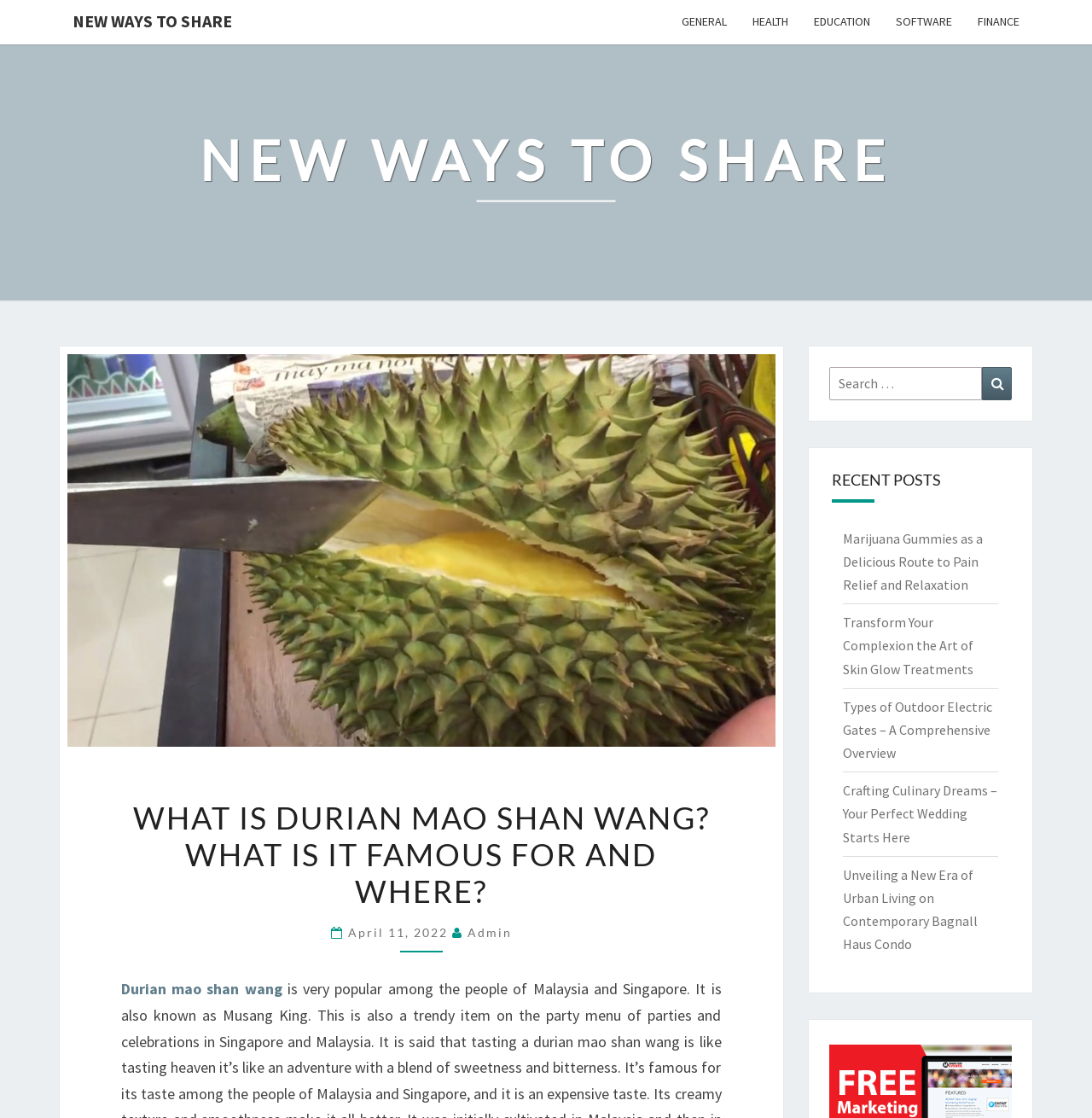Convey a detailed summary of the webpage, mentioning all key elements.

The webpage is a blog or article page with a focus on the topic "What is durian mao shan wang? What is it famous for and where?" The top section of the page features a navigation menu with links to different categories, including "GENERAL", "HEALTH", "EDUCATION", "SOFTWARE", and "FINANCE", which are aligned horizontally across the top of the page.

Below the navigation menu, there is a prominent header section with the title "NEW WAYS TO SHARE" in large font, followed by a smaller subtitle. The main content area of the page is divided into two sections. On the left side, there is a header section with the title "WHAT IS DURIAN MAO SHAN WANG? WHAT IS IT FAMOUS FOR AND WHERE?" in a large font, followed by a date and author information. Below this header, there is a link to the topic "Durian mao shan wang".

On the right side of the page, there is a search bar with a search button, allowing users to search for specific topics. Below the search bar, there is a section titled "RECENT POSTS" with a list of five links to recent articles, including "Marijuana Gummies as a Delicious Route to Pain Relief and Relaxation", "Transform Your Complexion the Art of Skin Glow Treatments", and others. These links are stacked vertically and take up most of the right side of the page.